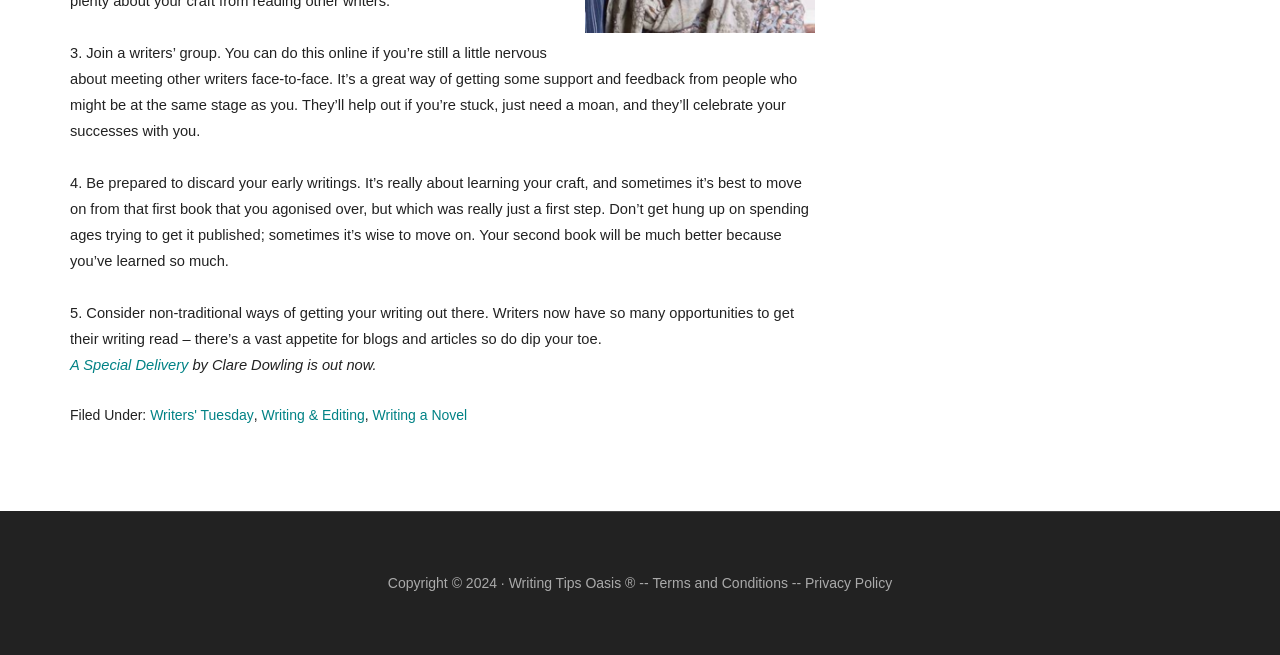From the screenshot, find the bounding box of the UI element matching this description: "Writers' Tuesday". Supply the bounding box coordinates in the form [left, top, right, bottom], each a float between 0 and 1.

[0.117, 0.621, 0.198, 0.646]